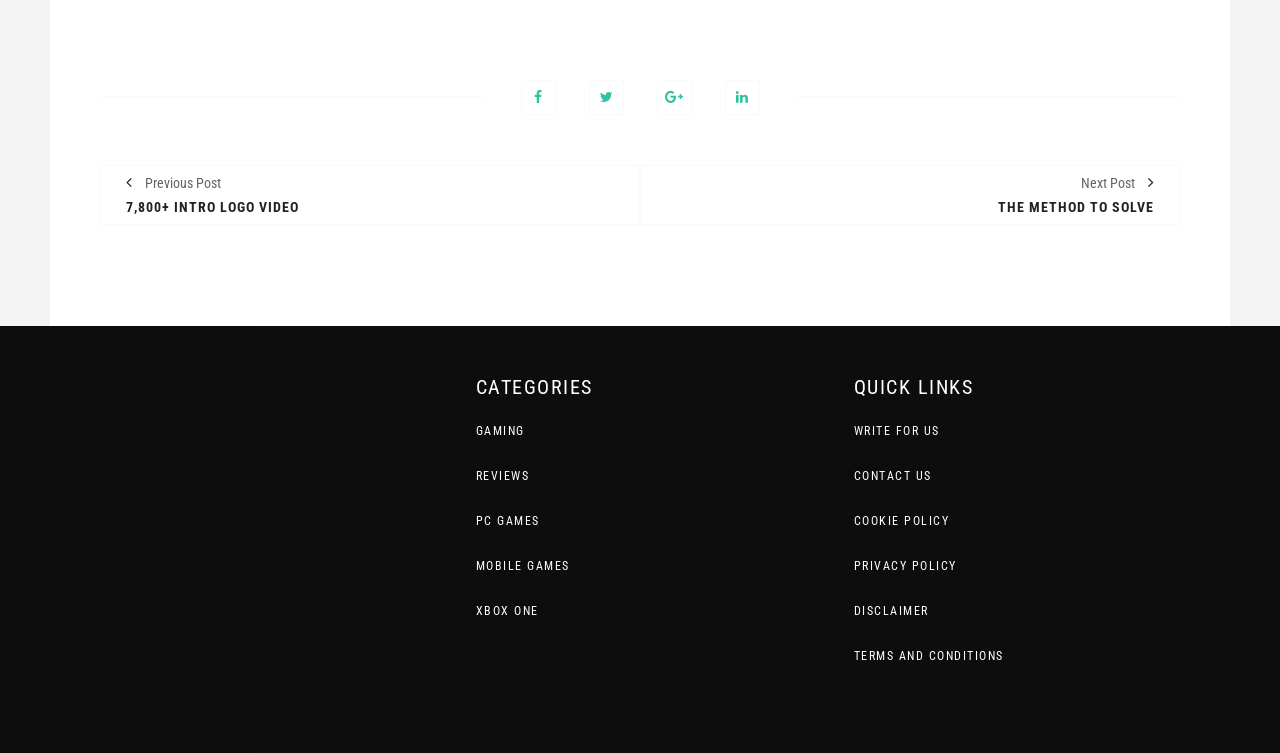Please identify the bounding box coordinates of the clickable area that will allow you to execute the instruction: "Go to the next post".

[0.548, 0.22, 0.921, 0.3]